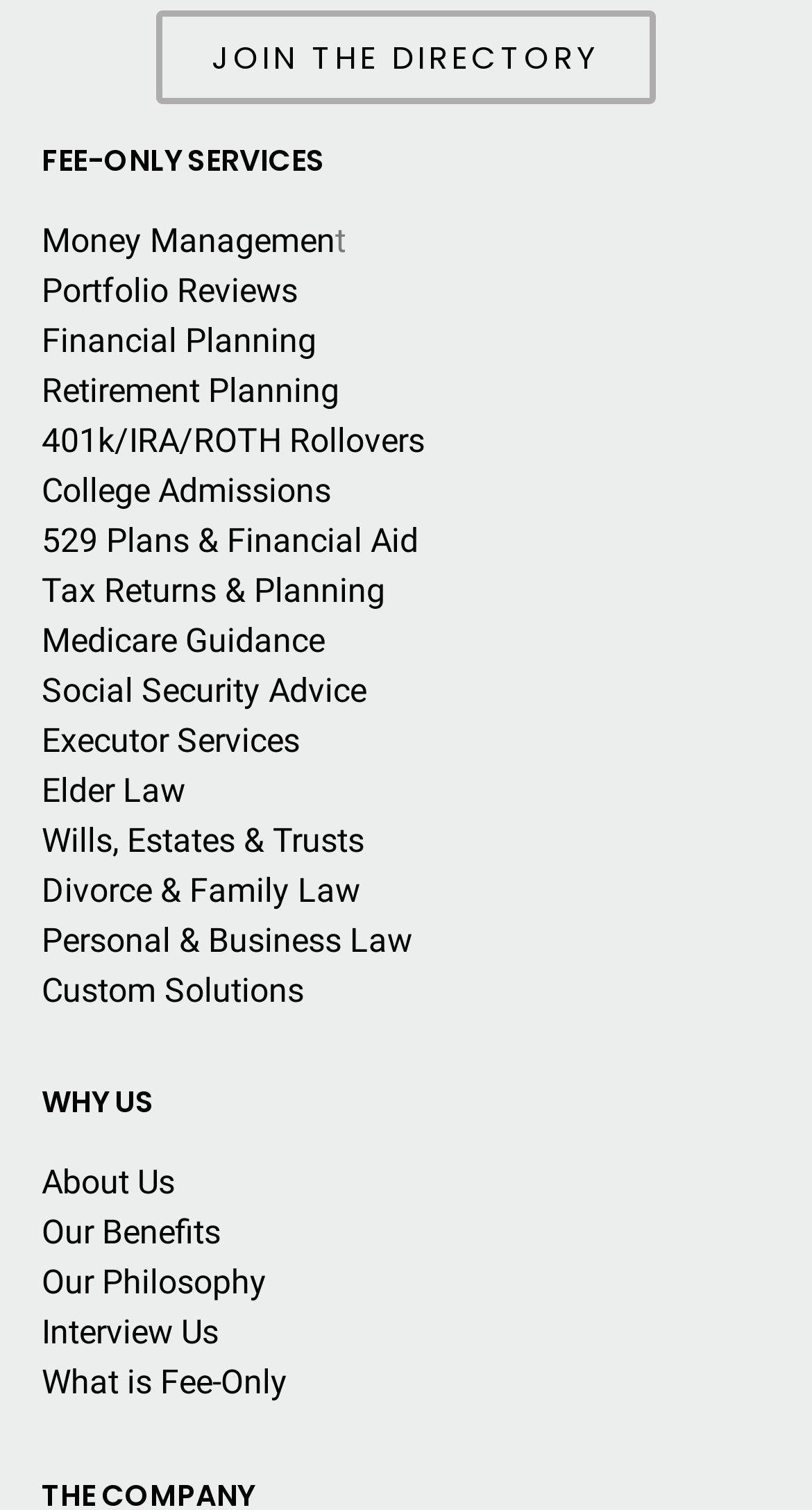Identify the bounding box coordinates for the UI element described as follows: "Portfolio Reviews". Ensure the coordinates are four float numbers between 0 and 1, formatted as [left, top, right, bottom].

[0.051, 0.179, 0.367, 0.206]